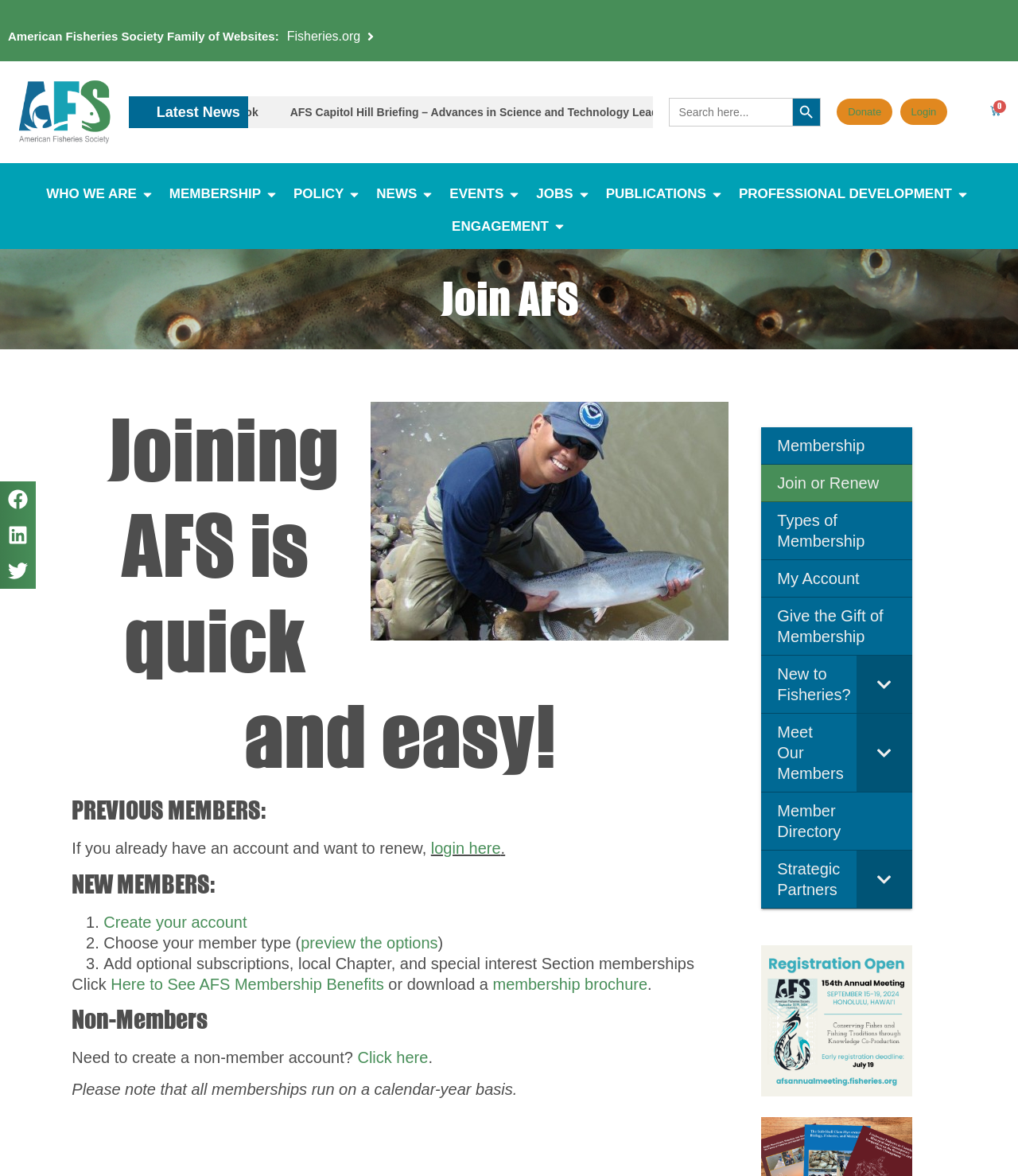Show the bounding box coordinates for the element that needs to be clicked to execute the following instruction: "Share on Facebook". Provide the coordinates in the form of four float numbers between 0 and 1, i.e., [left, top, right, bottom].

[0.0, 0.409, 0.035, 0.44]